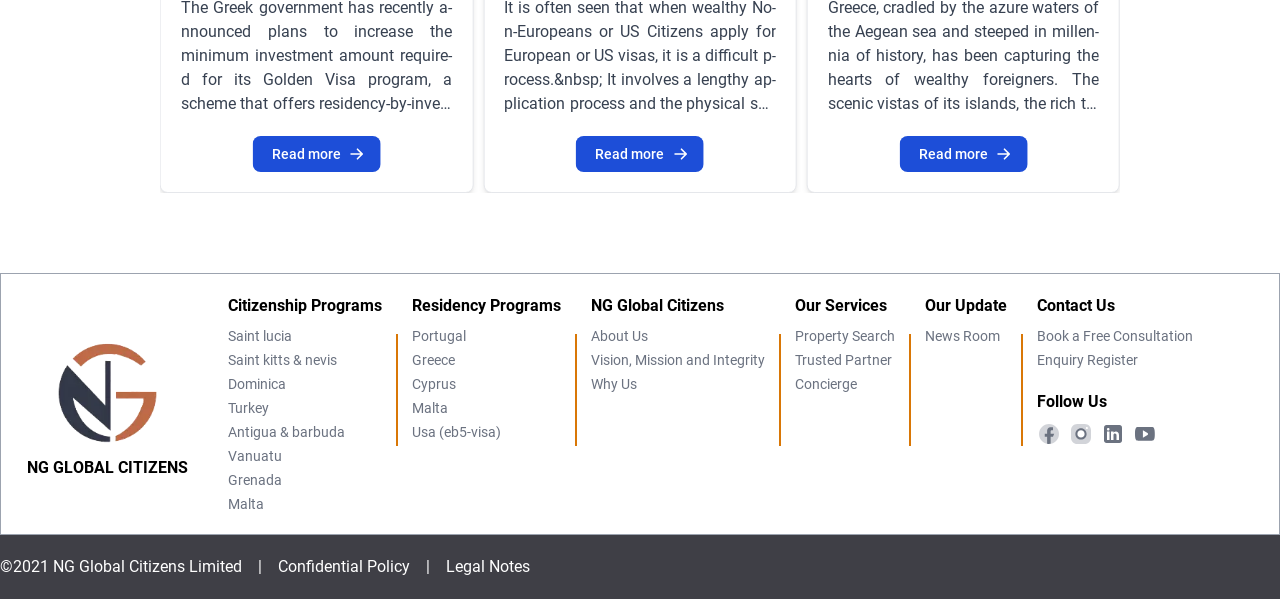Respond with a single word or phrase to the following question:
What are the types of programs offered?

Citizenship and Residency